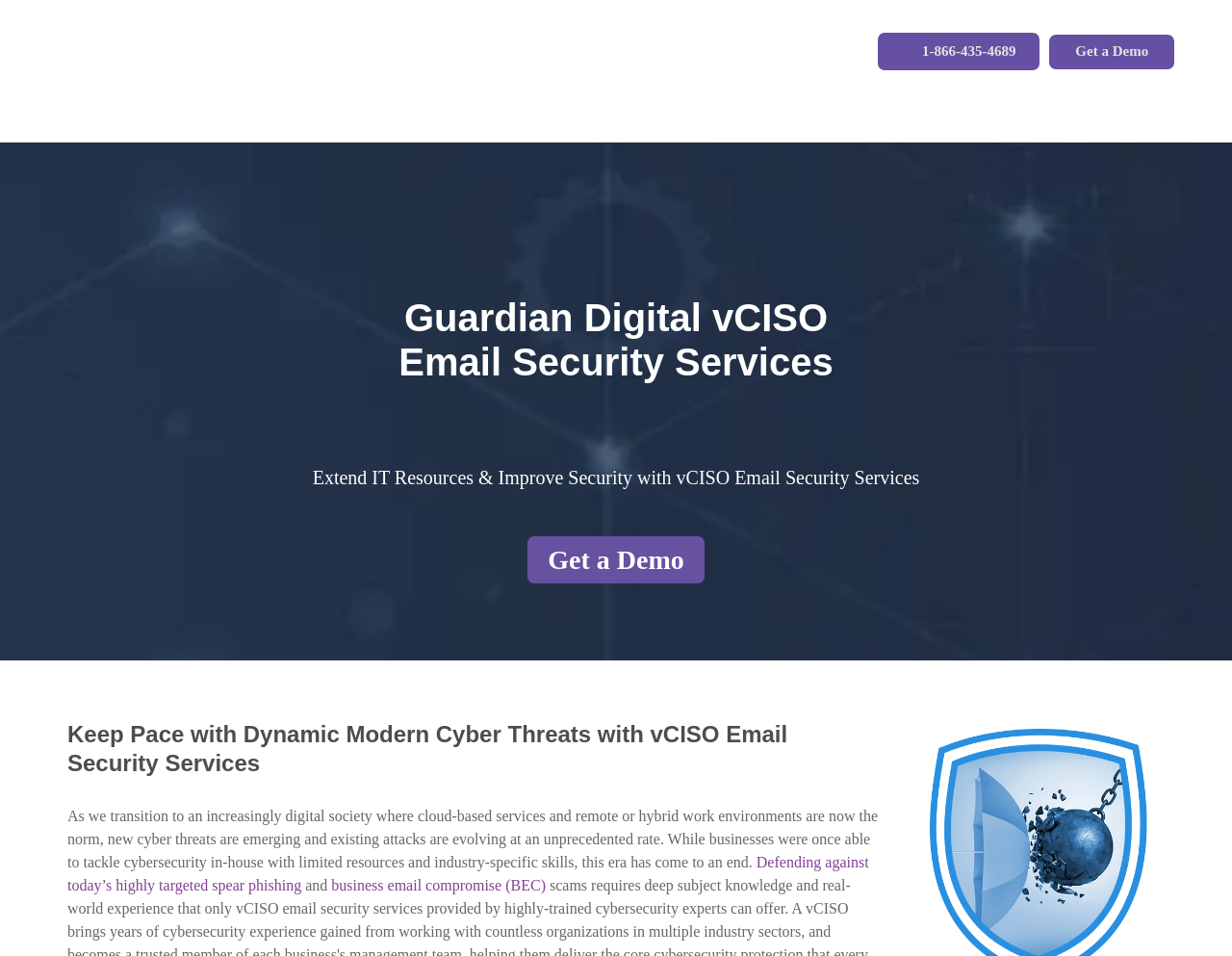Extract the heading text from the webpage.

Guardian Digital vCISO
Email Security Services